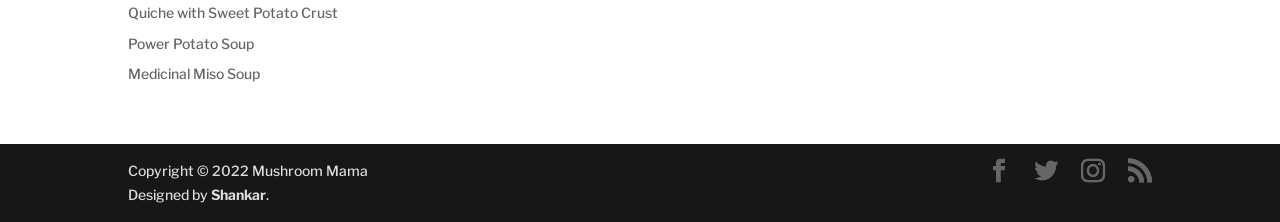How many recipes are listed?
Provide a one-word or short-phrase answer based on the image.

3